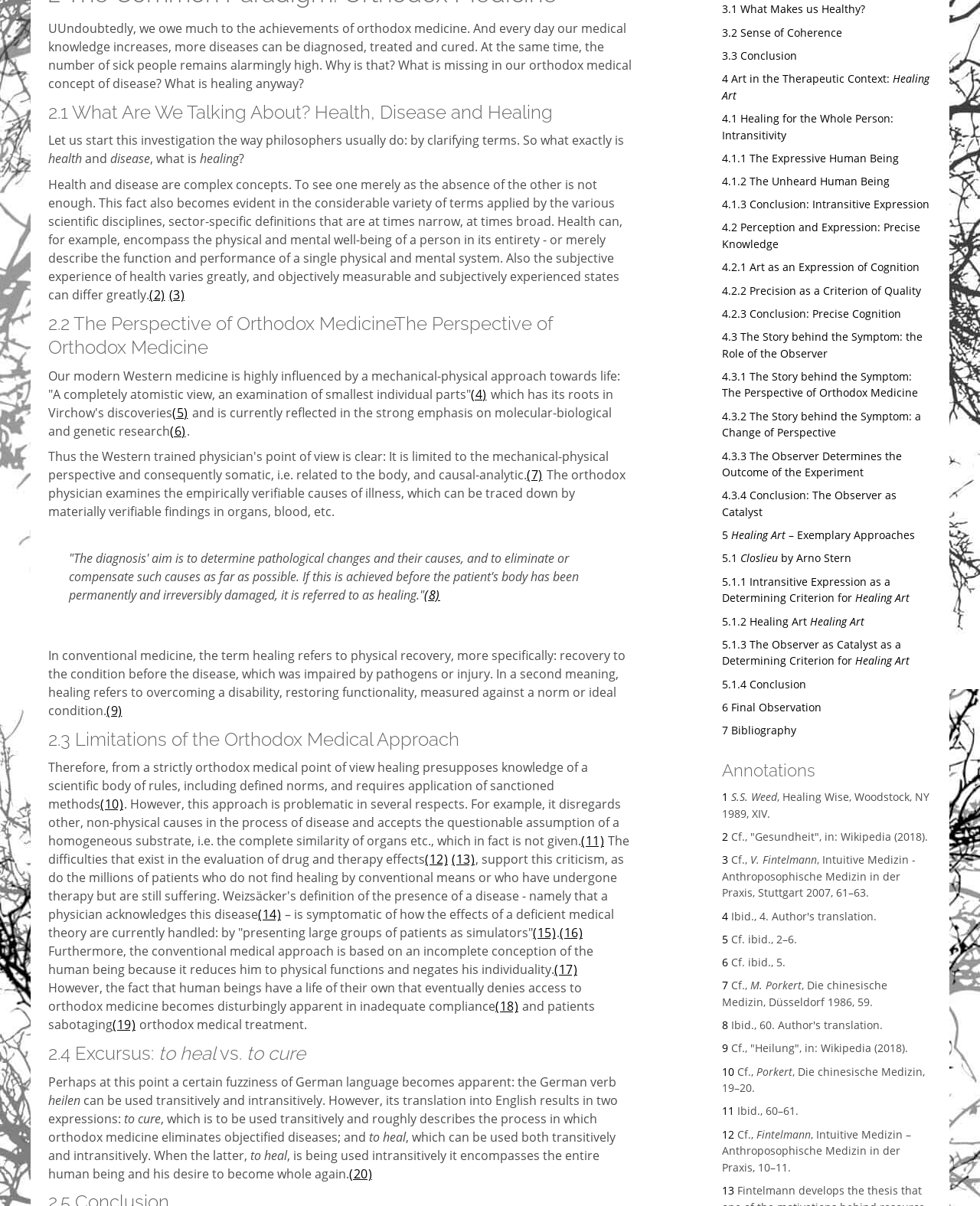Determine the bounding box coordinates of the element that should be clicked to execute the following command: "Click on '3.1 What Makes us Healthy?'".

[0.737, 0.002, 0.883, 0.014]